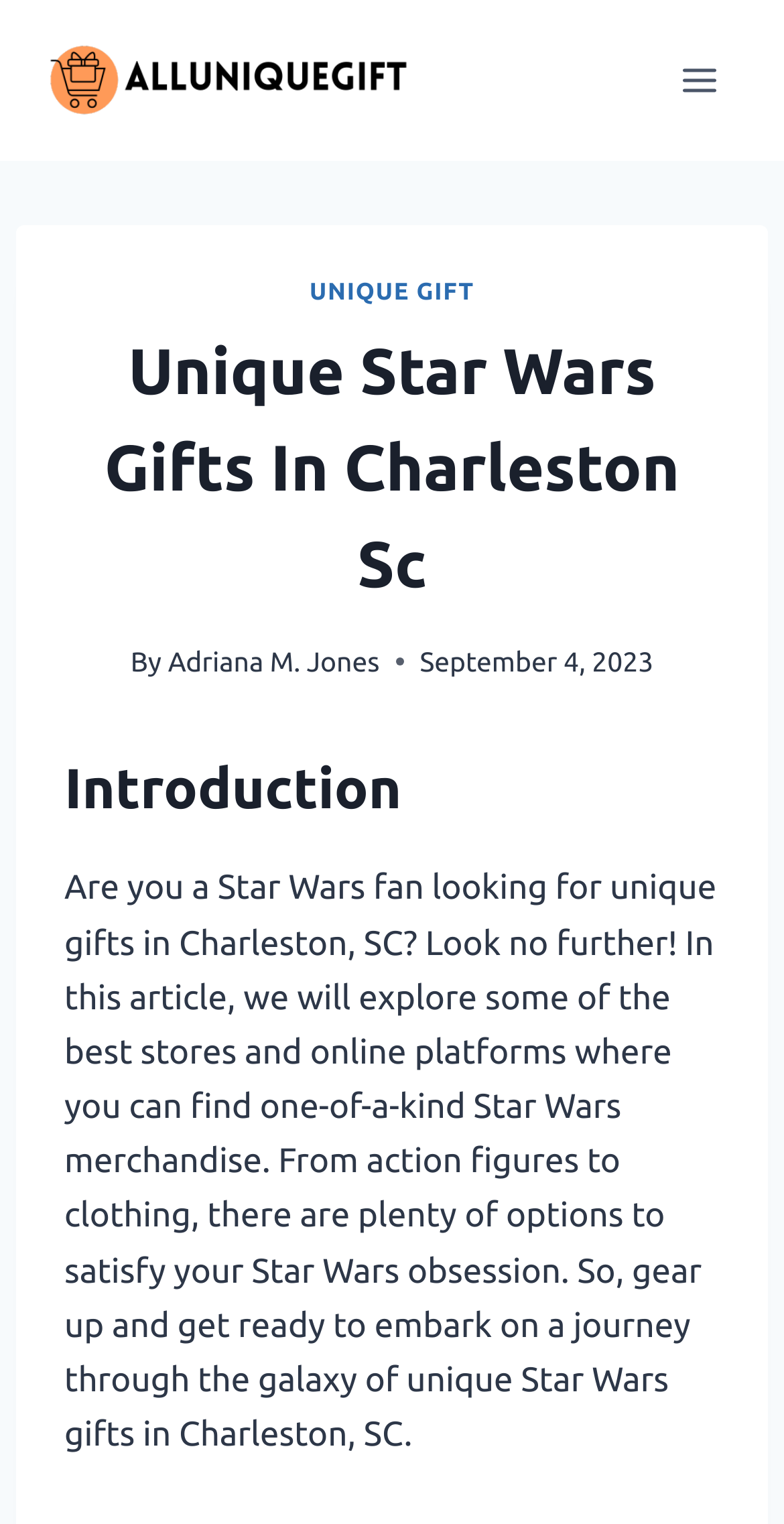Identify the bounding box for the described UI element: "Adriana M. Jones".

[0.214, 0.423, 0.484, 0.444]